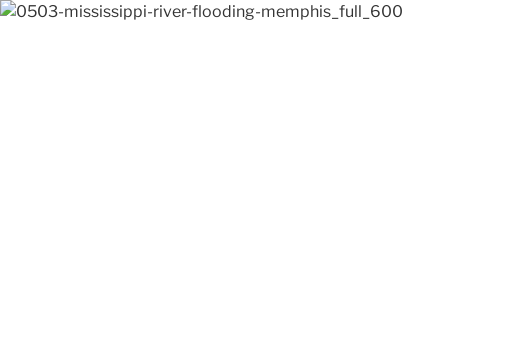Provide your answer in one word or a succinct phrase for the question: 
What is the main theme of the image?

Environmental issues